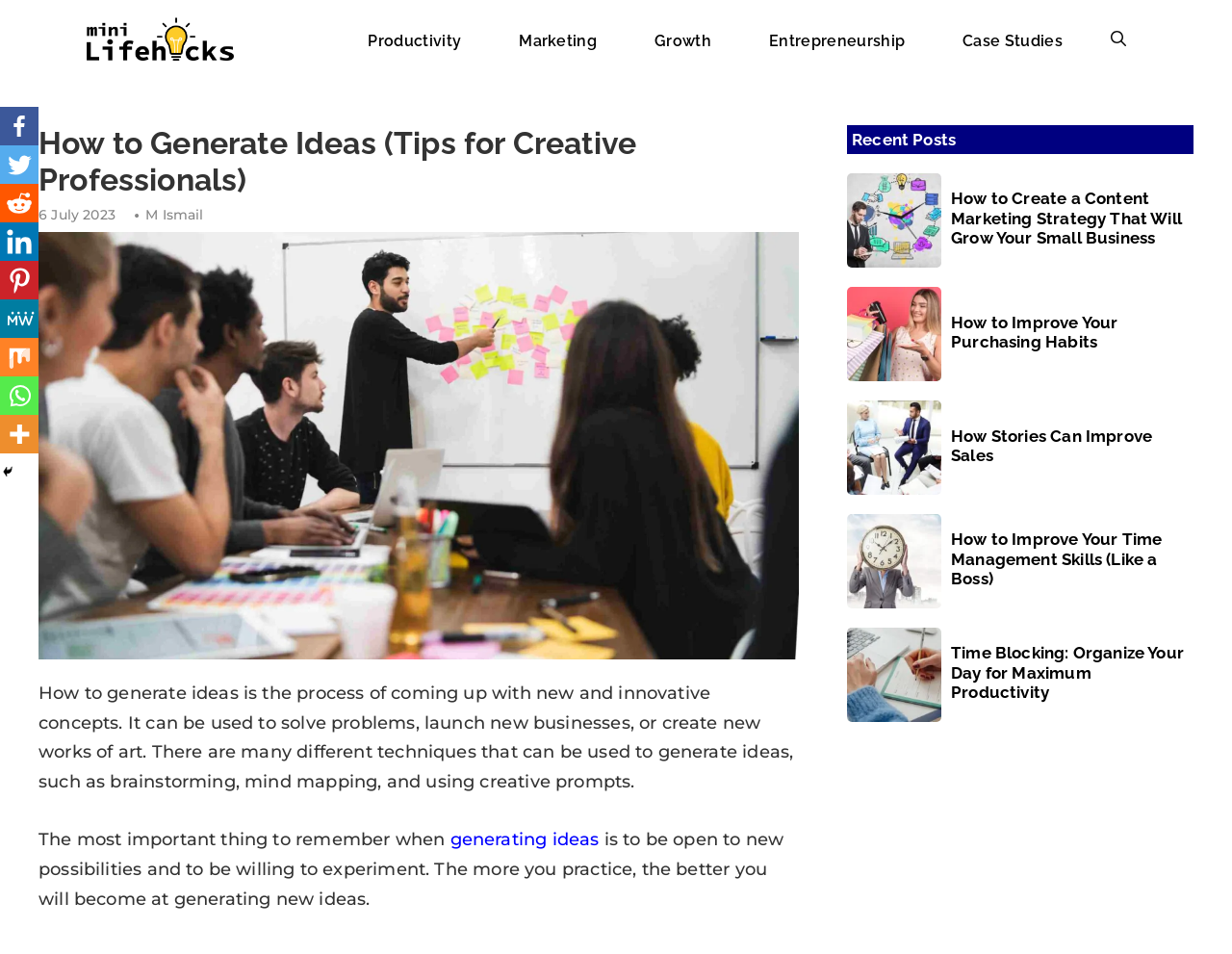Describe all the significant parts and information present on the webpage.

This webpage is about generating ideas, specifically for creative professionals. At the top, there is a navigation bar with links to various categories, including "Mini Life Hacks", "Productivity", "Marketing", and more. Below the navigation bar, there is a heading that reads "How to Generate Ideas (Tips for Creative Professionals)" followed by a time stamp and the author's name, "M Ismail".

To the right of the heading, there is a large image of people brainstorming ideas. Below the image, there is a block of text that explains the process of generating ideas, including techniques such as brainstorming, mind mapping, and using creative prompts.

Further down the page, there are several links to social media platforms, including Facebook, Twitter, and LinkedIn, located on the left side of the page. On the right side of the page, there is a section titled "Recent Posts" with four articles listed, each with a heading, an image, and a link to the full article. The articles are about content marketing strategy, purchasing habits, using stories to improve sales, and time management skills.

The overall layout of the page is clean and organized, with clear headings and concise text. The use of images and links to social media platforms adds visual interest and makes it easy to navigate.